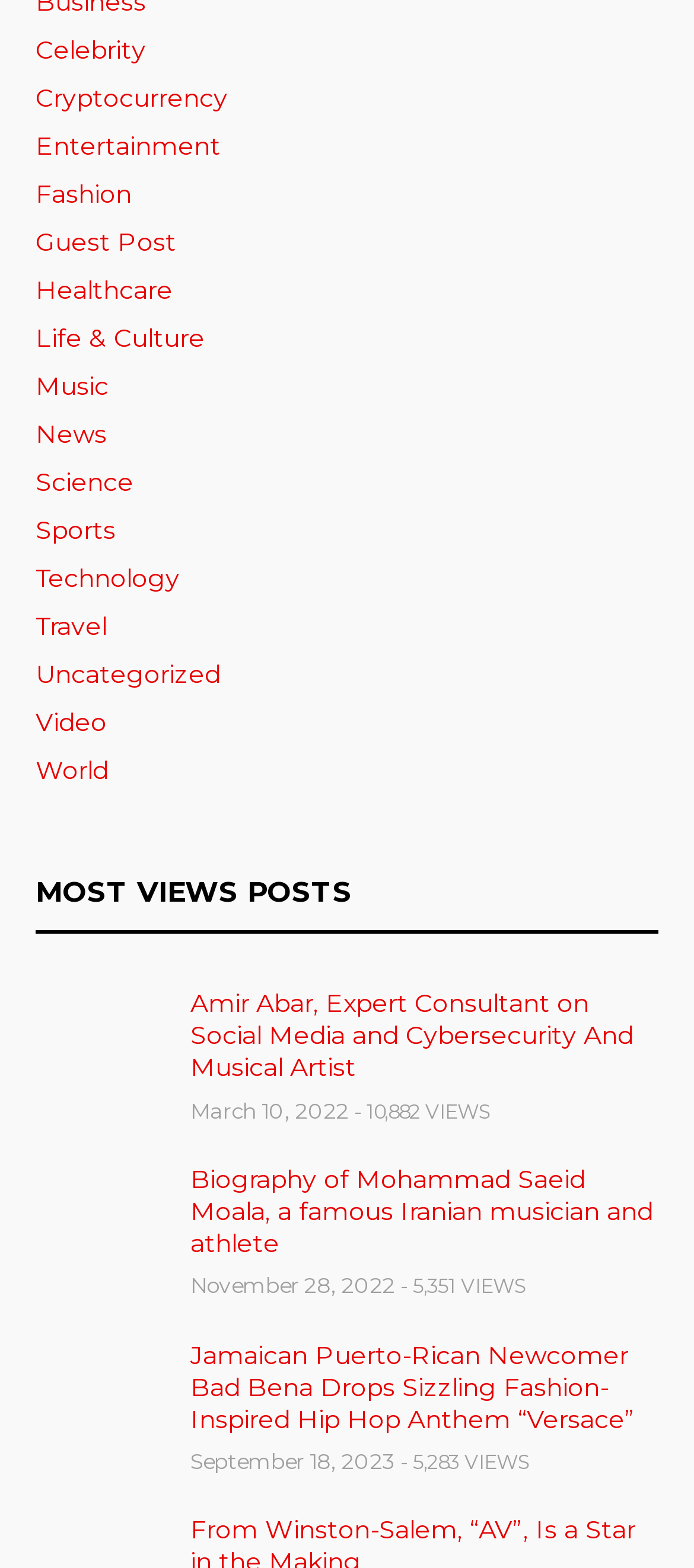Please identify the bounding box coordinates of the clickable element to fulfill the following instruction: "Check out Bad Bena's hip hop anthem". The coordinates should be four float numbers between 0 and 1, i.e., [left, top, right, bottom].

[0.051, 0.854, 0.244, 0.939]